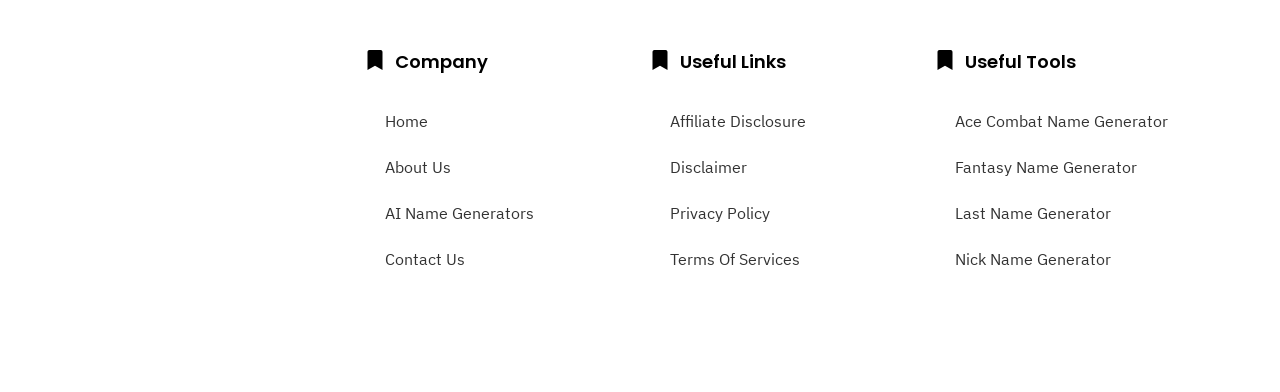Give a one-word or short phrase answer to the question: 
What is the purpose of the 'download e1704457921732' link?

Download